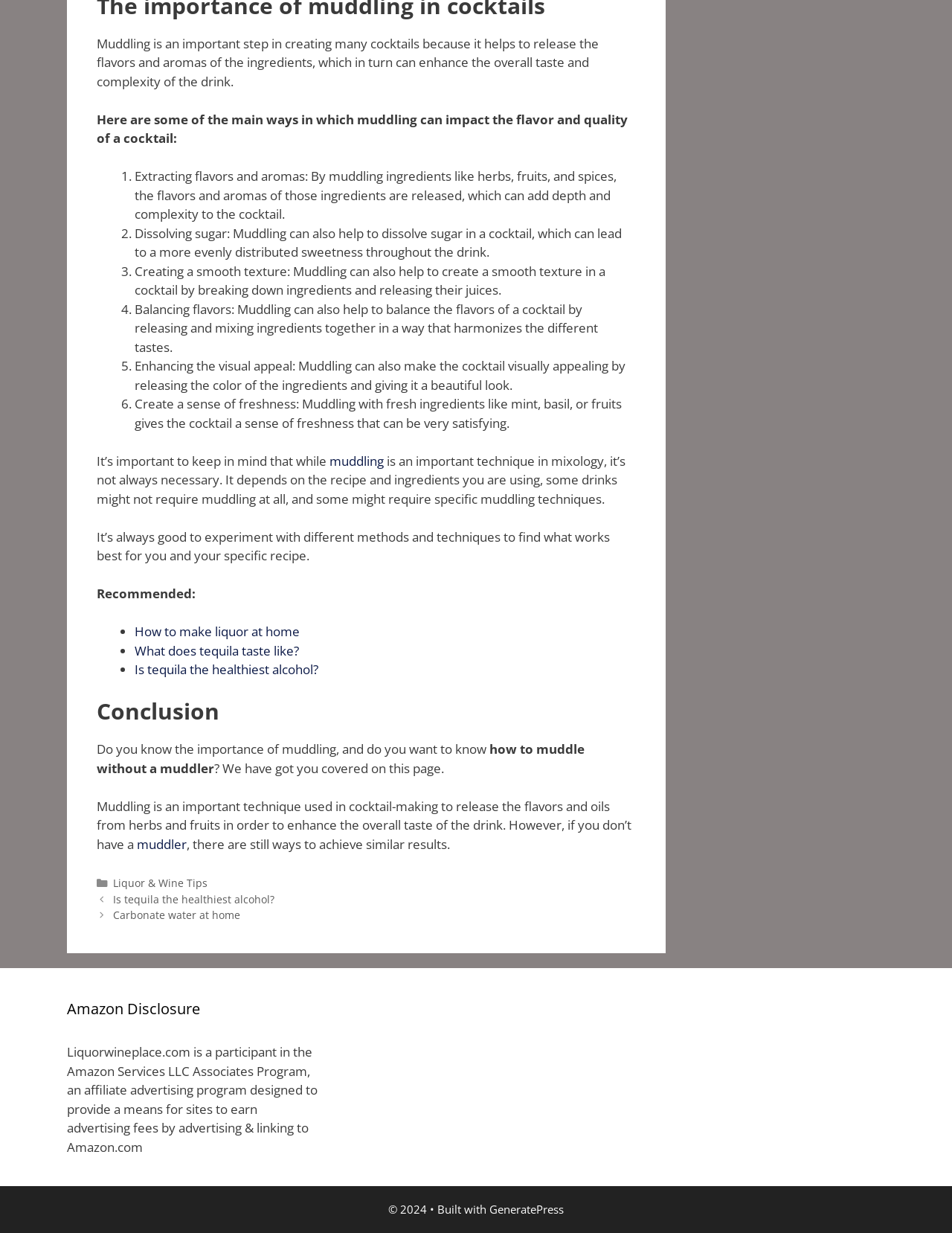Locate the bounding box coordinates of the UI element described by: "muddling". Provide the coordinates as four float numbers between 0 and 1, formatted as [left, top, right, bottom].

[0.346, 0.367, 0.403, 0.381]